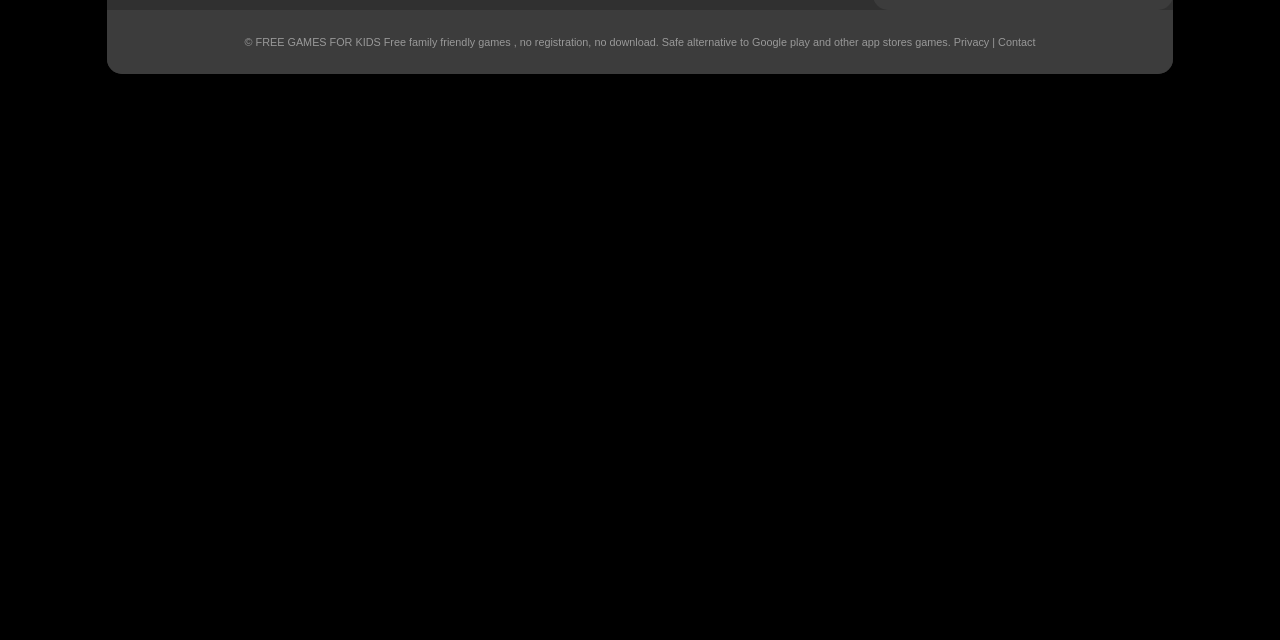Given the description "family friendly games", determine the bounding box of the corresponding UI element.

[0.32, 0.056, 0.401, 0.075]